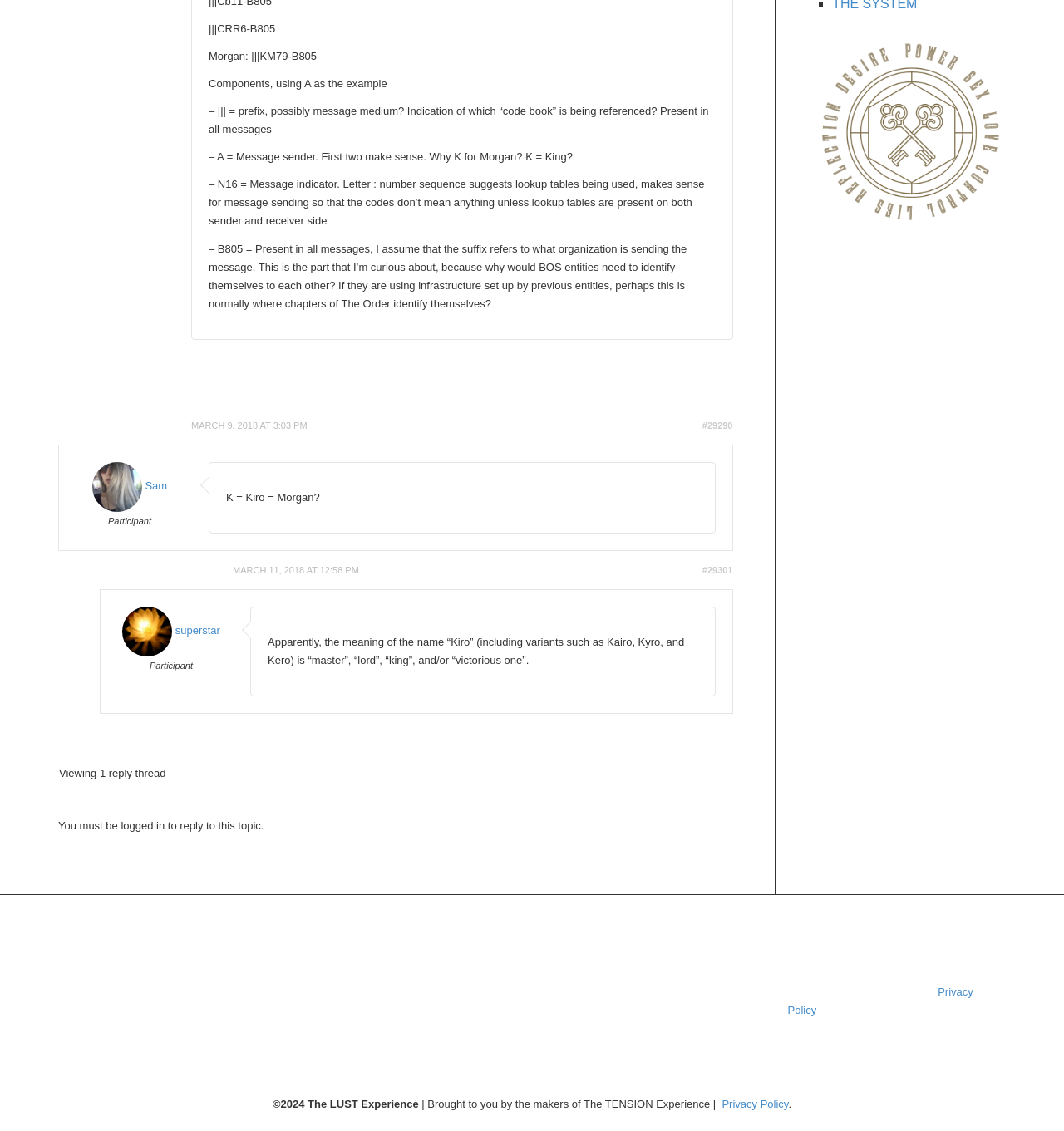Determine the bounding box for the HTML element described here: "Privacy Policy". The coordinates should be given as [left, top, right, bottom] with each number being a float between 0 and 1.

[0.678, 0.97, 0.741, 0.982]